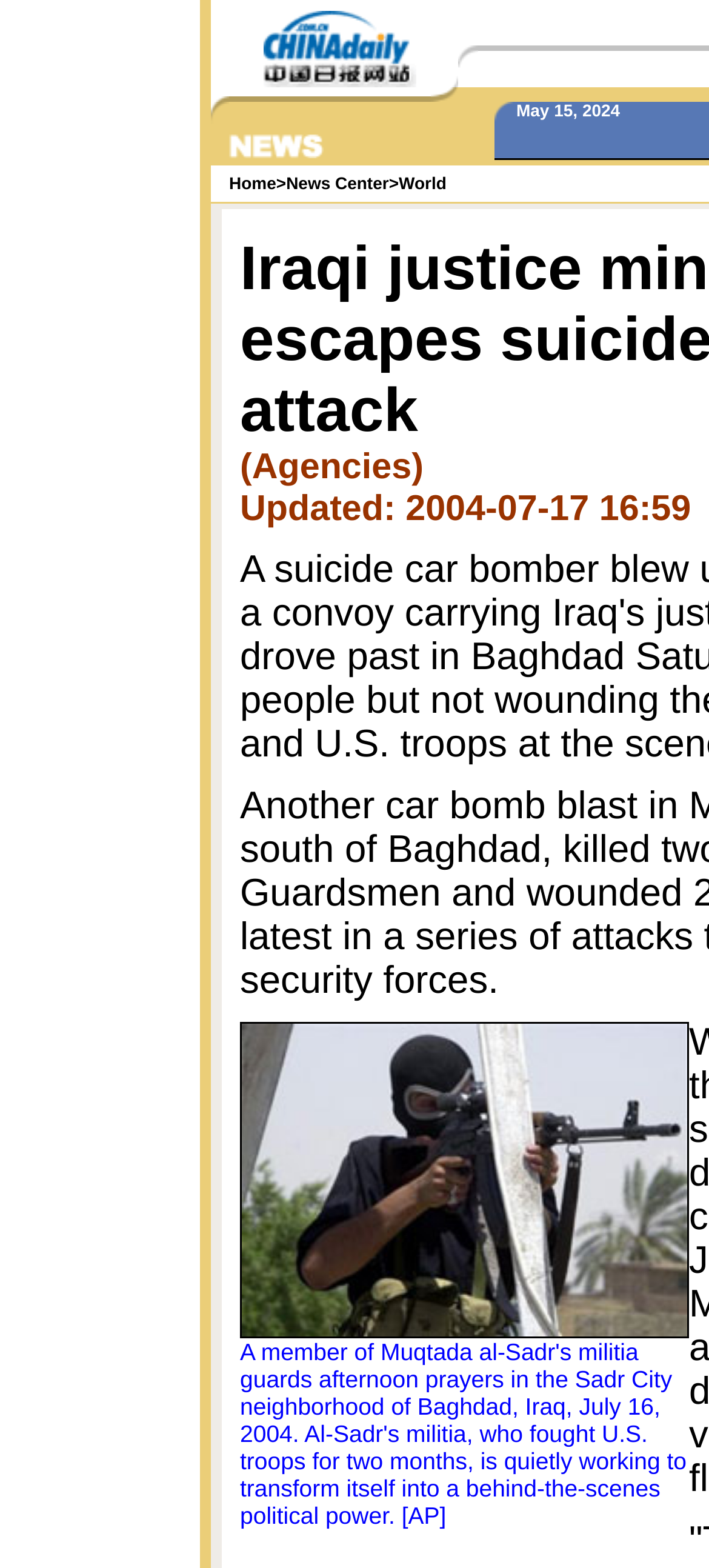How many links are in the 'News Center' section?
Look at the image and respond with a one-word or short phrase answer.

At least one